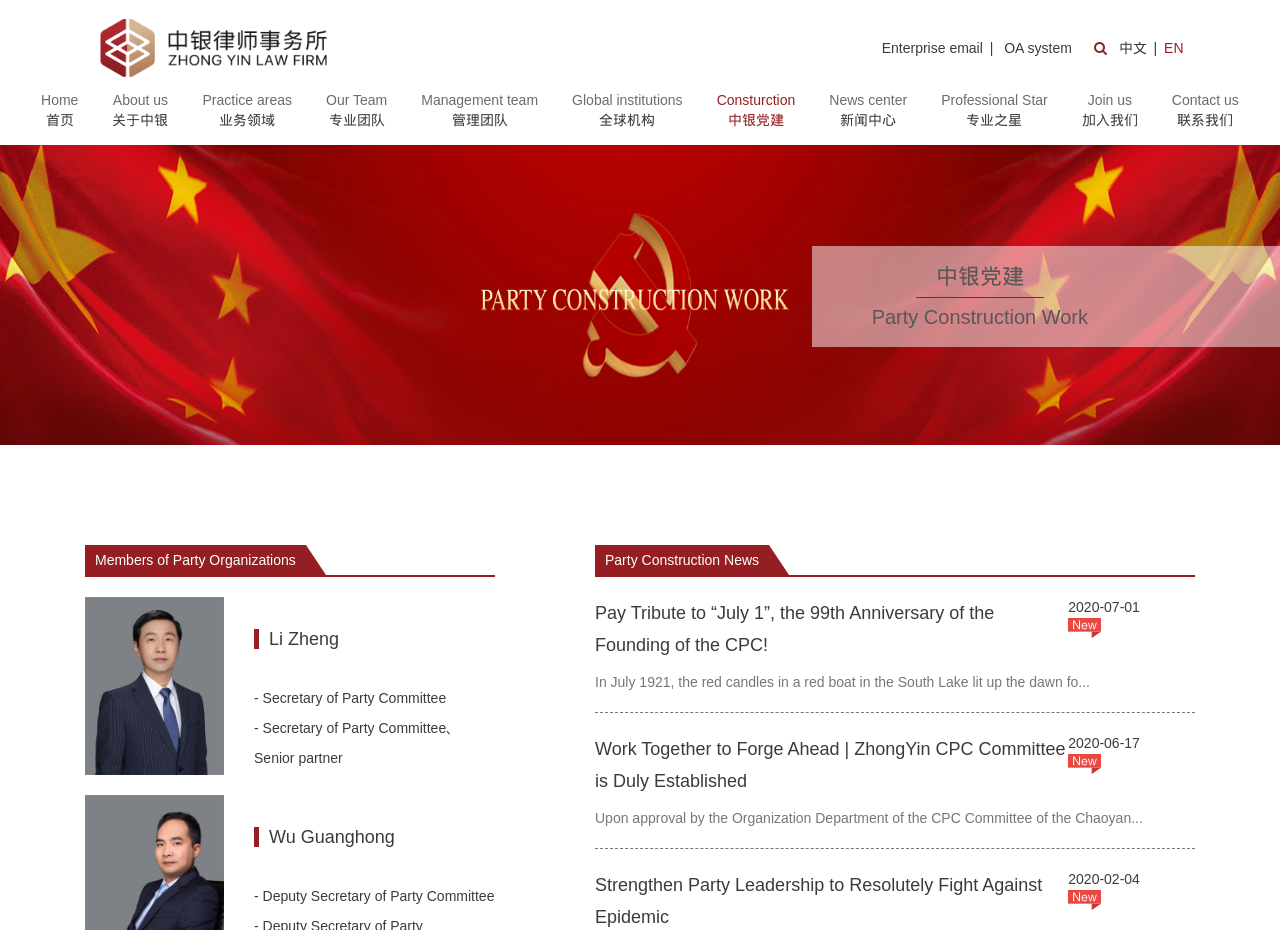Use the details in the image to answer the question thoroughly: 
How many languages can the webpage be switched to?

The webpage can be switched to two languages, Chinese and English, as indicated by the language selection links at the top-right corner of the webpage.